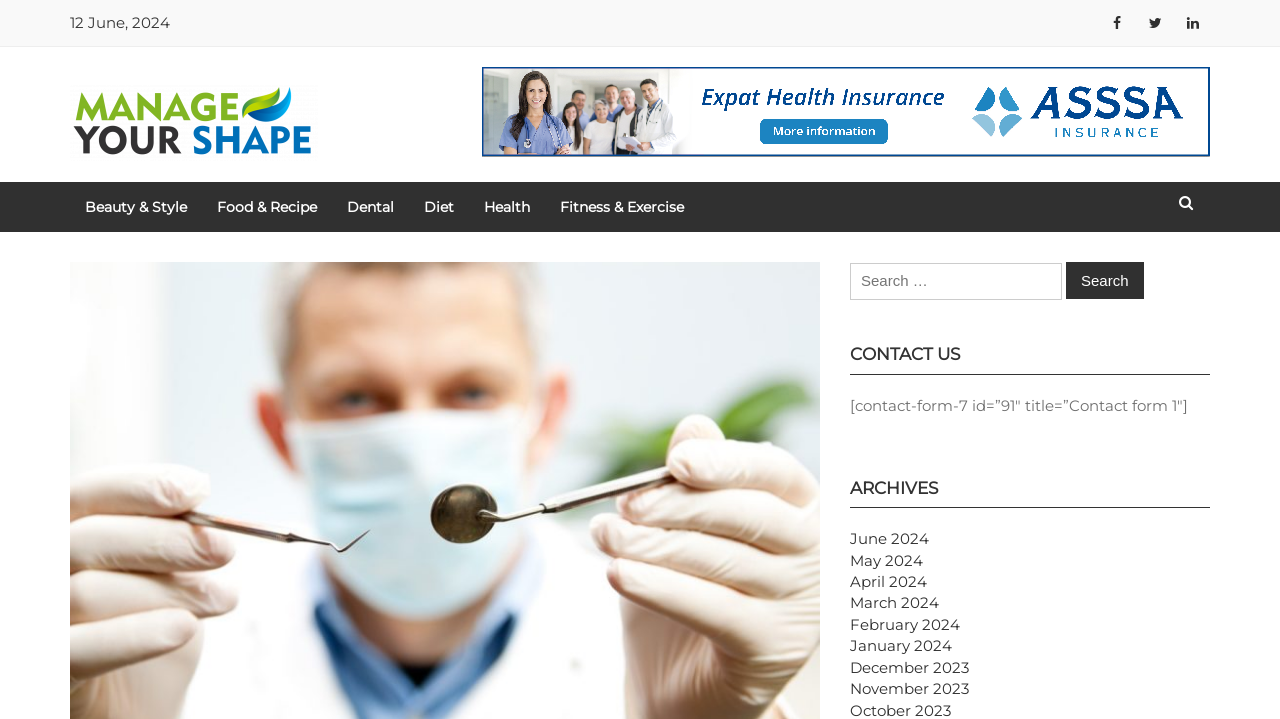Please identify the bounding box coordinates of the area that needs to be clicked to follow this instruction: "Go to Manage Your Shape page".

[0.055, 0.156, 0.248, 0.182]